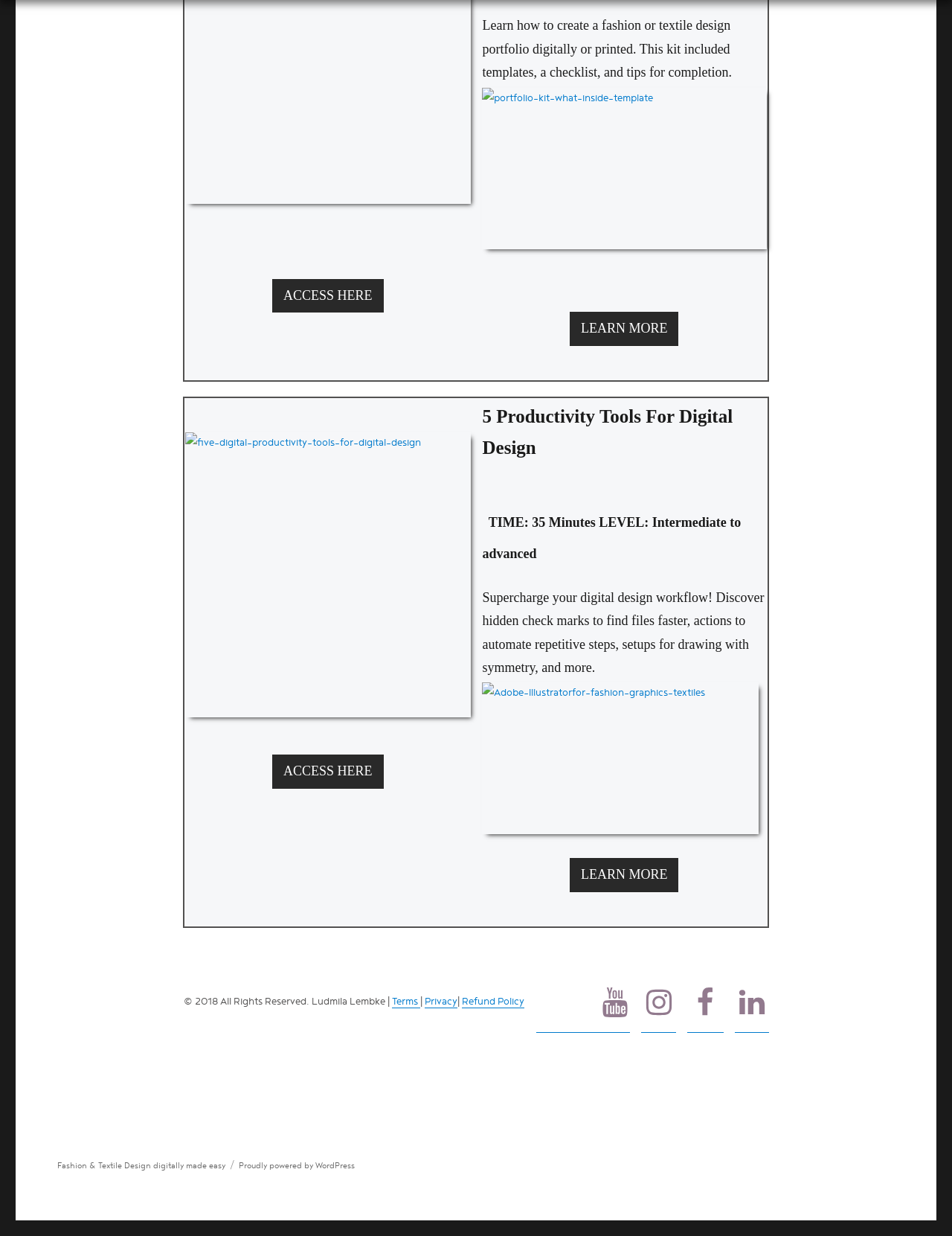Please identify the bounding box coordinates for the region that you need to click to follow this instruction: "Discover how to supercharge digital design workflow".

[0.507, 0.477, 0.803, 0.546]